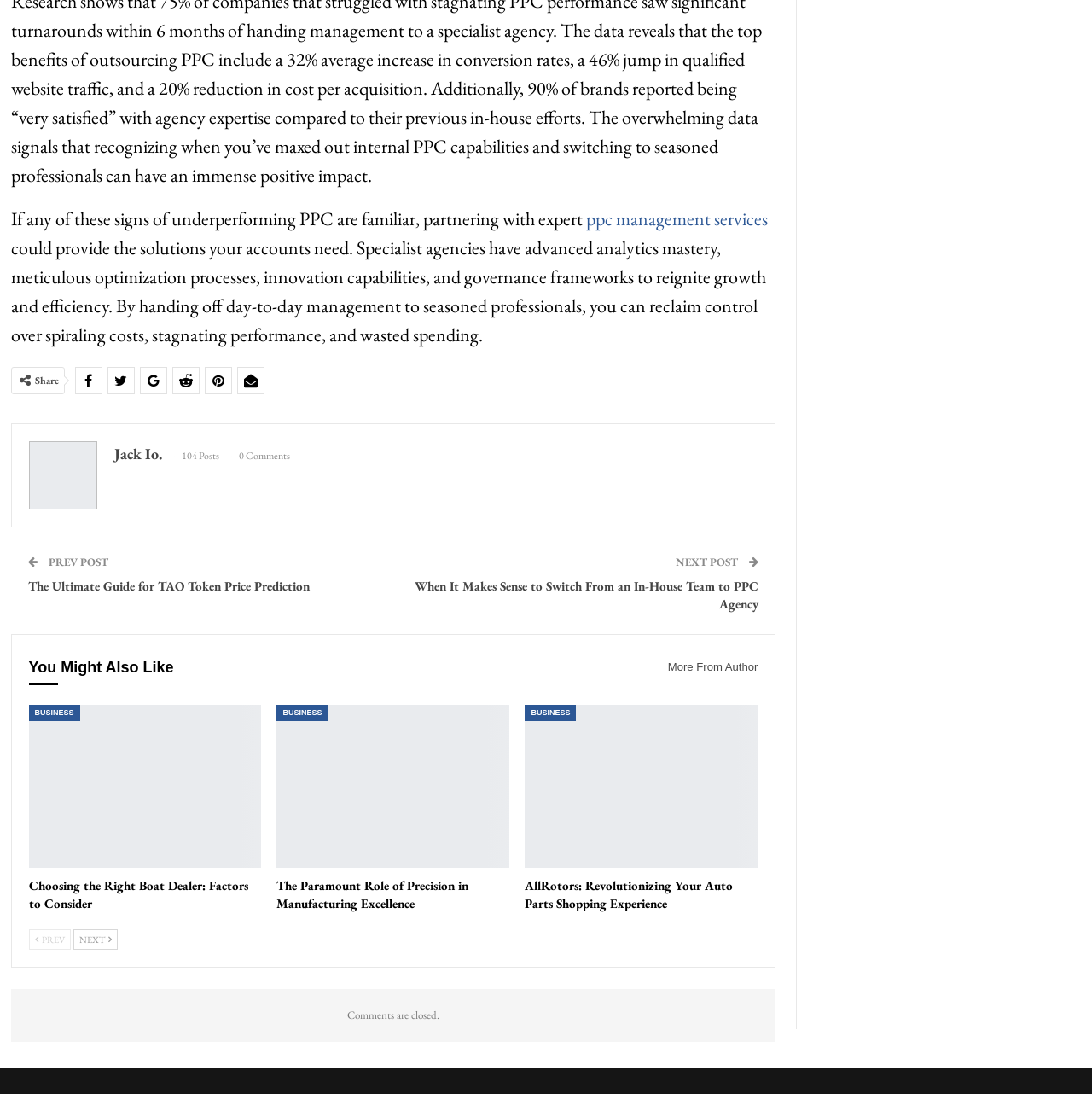Can you find the bounding box coordinates for the element that needs to be clicked to execute this instruction: "Share this post"? The coordinates should be given as four float numbers between 0 and 1, i.e., [left, top, right, bottom].

[0.032, 0.342, 0.054, 0.354]